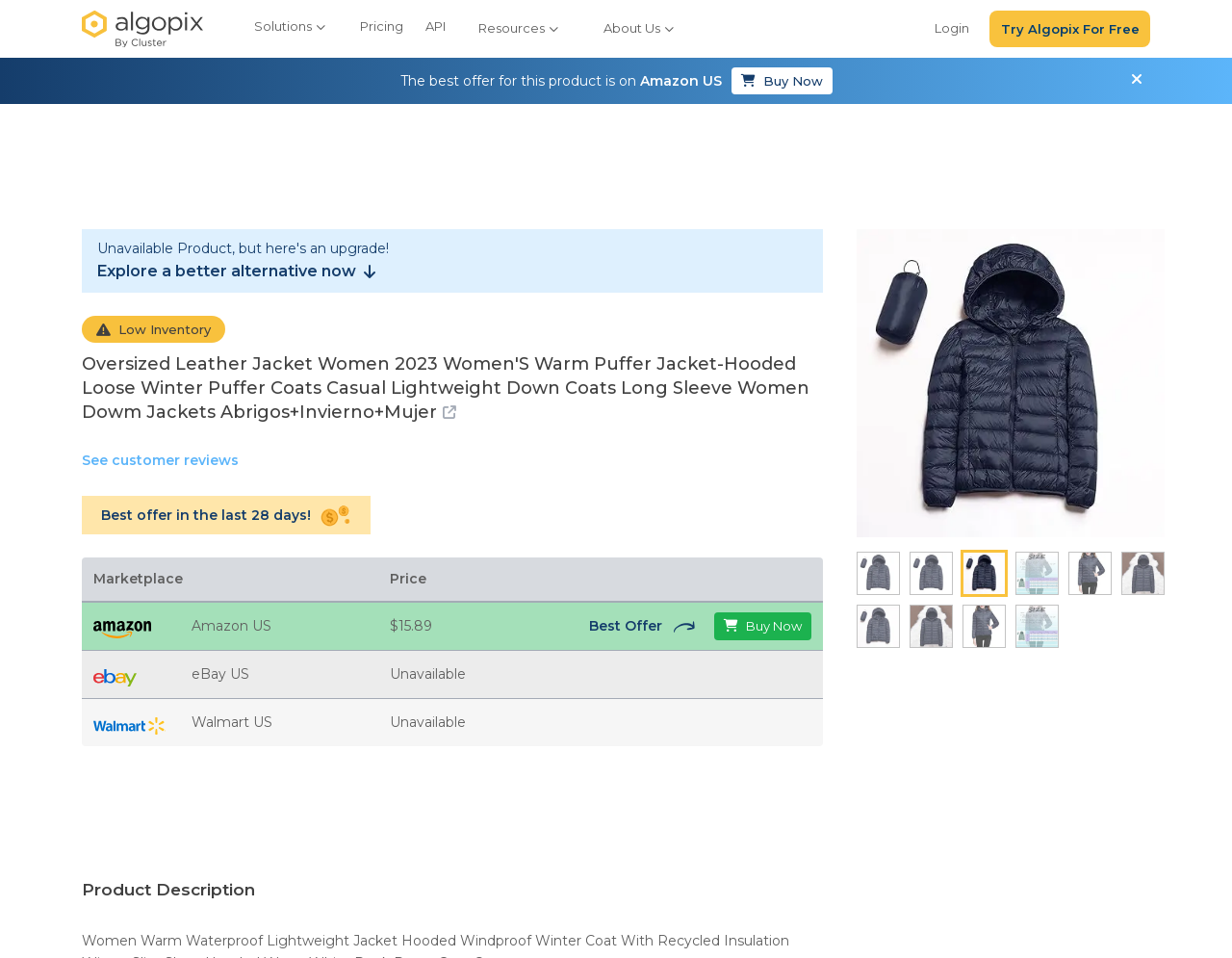Extract the main title from the webpage.

Oversized Leather Jacket Women 2023 Women'S Warm Puffer Jacket-Hooded Loose Winter Puffer Coats Casual Lightweight Down Coats Long Sleeve Women Dowm Jackets Abrigos+Invierno+Mujer